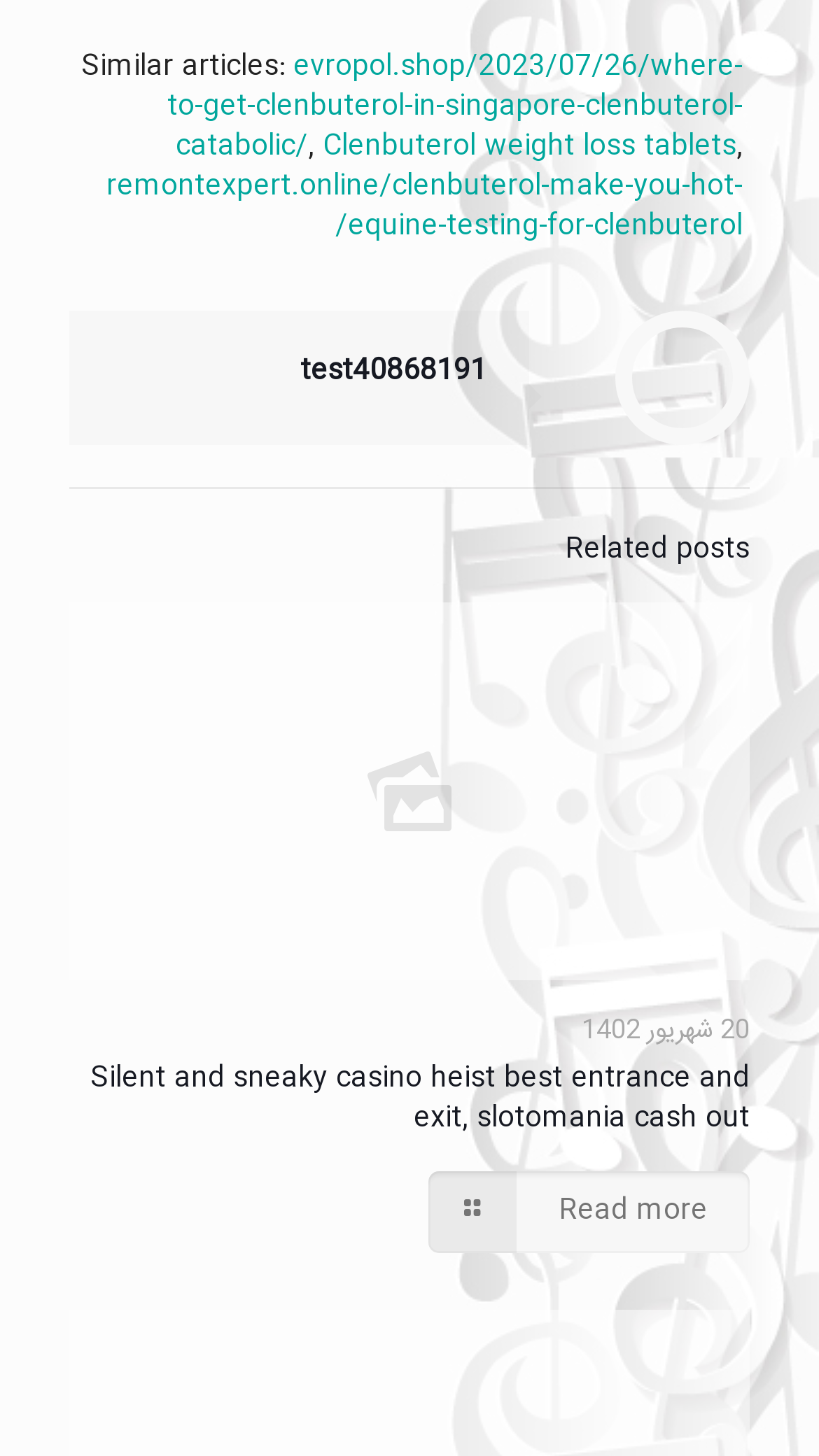What is the purpose of the 'Read more' link?
Answer with a single word or phrase by referring to the visual content.

To read more about a post